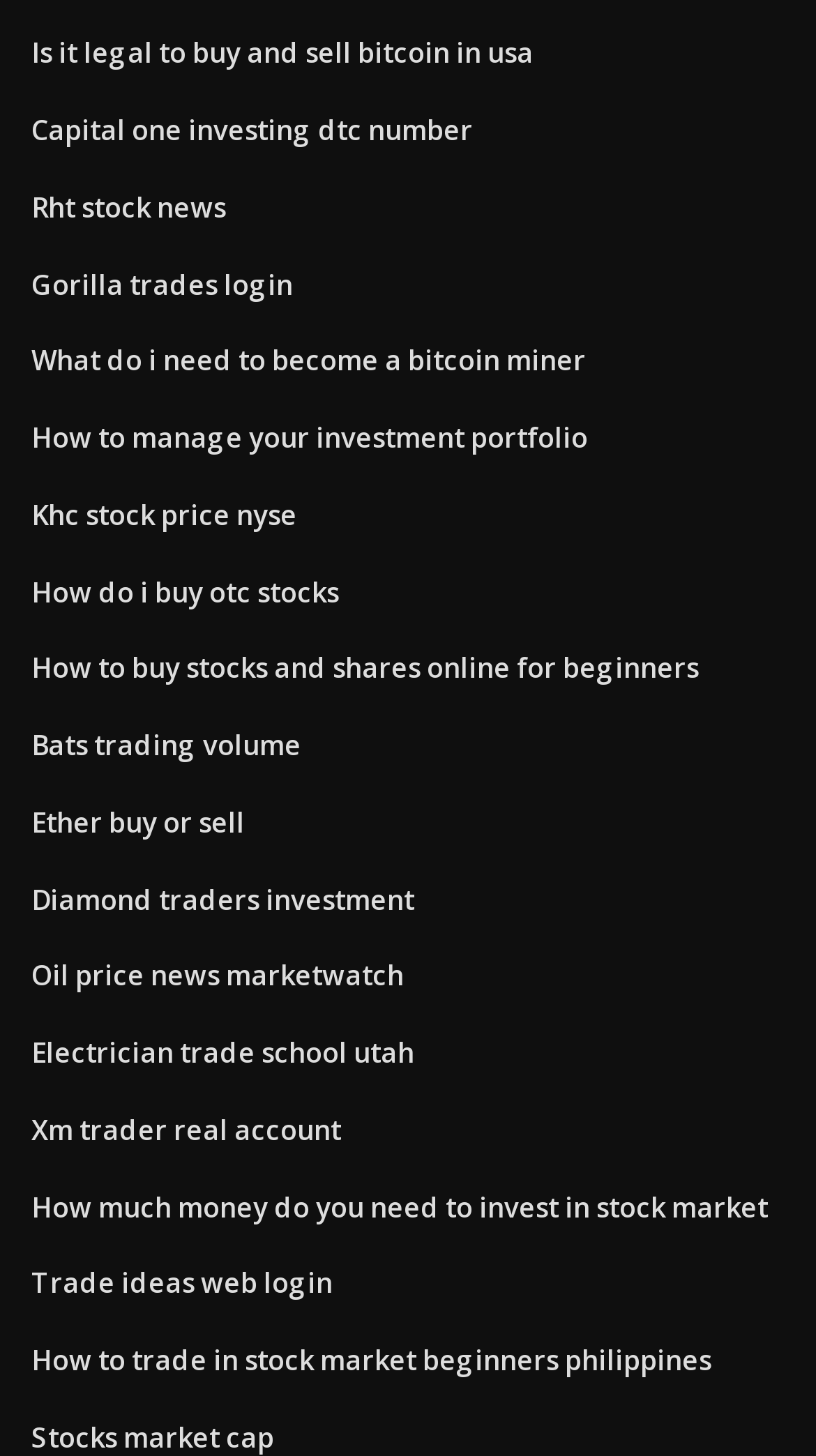Locate the bounding box coordinates of the clickable part needed for the task: "Access Gorilla Trades login".

[0.038, 0.182, 0.359, 0.208]